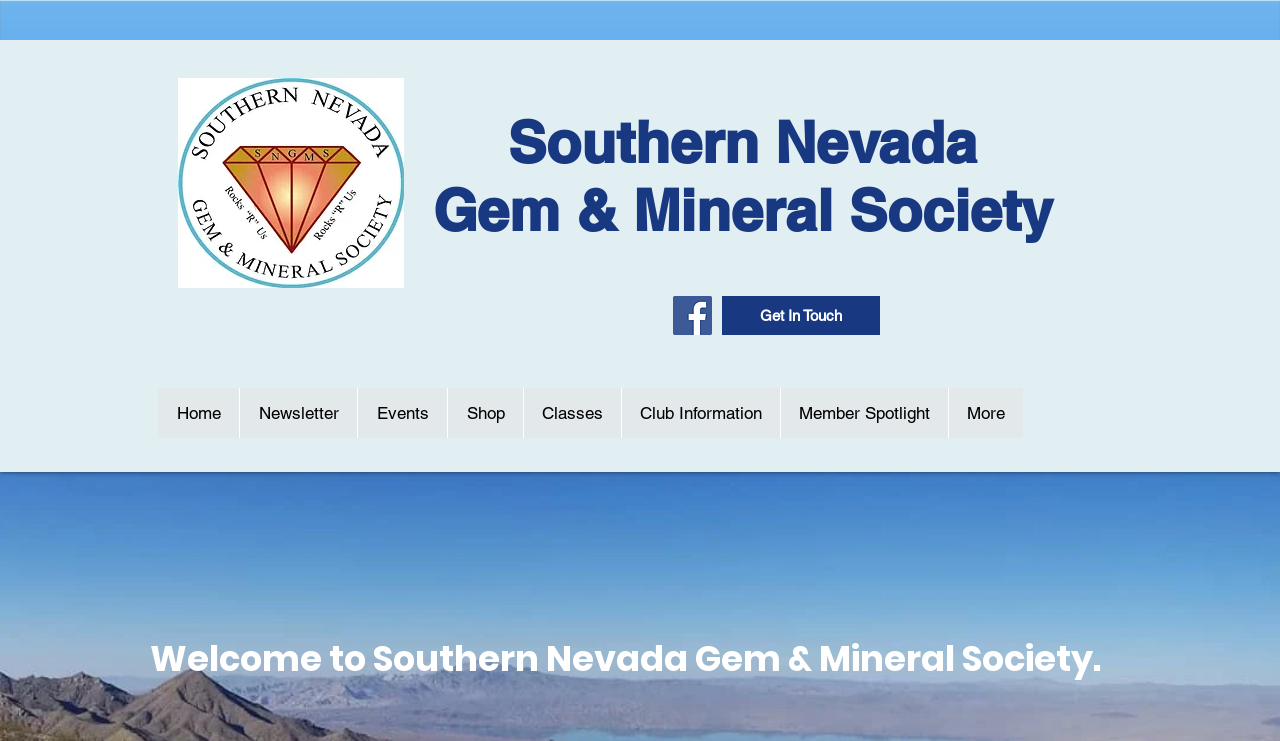Can you specify the bounding box coordinates for the region that should be clicked to fulfill this instruction: "View the events".

[0.279, 0.524, 0.349, 0.591]